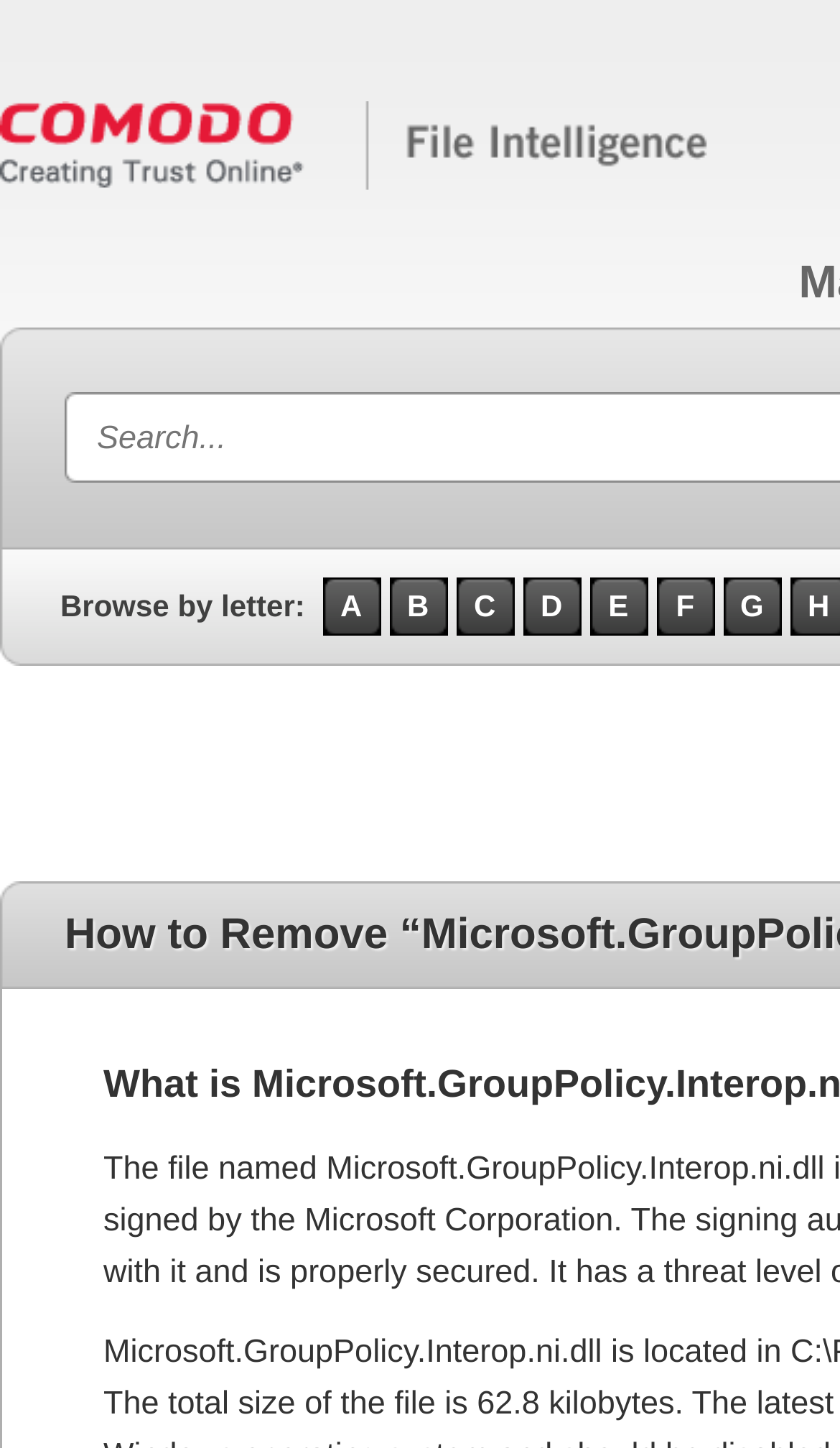Answer the question below with a single word or a brief phrase: 
What is the text above the alphabetical links?

Browse by letter: